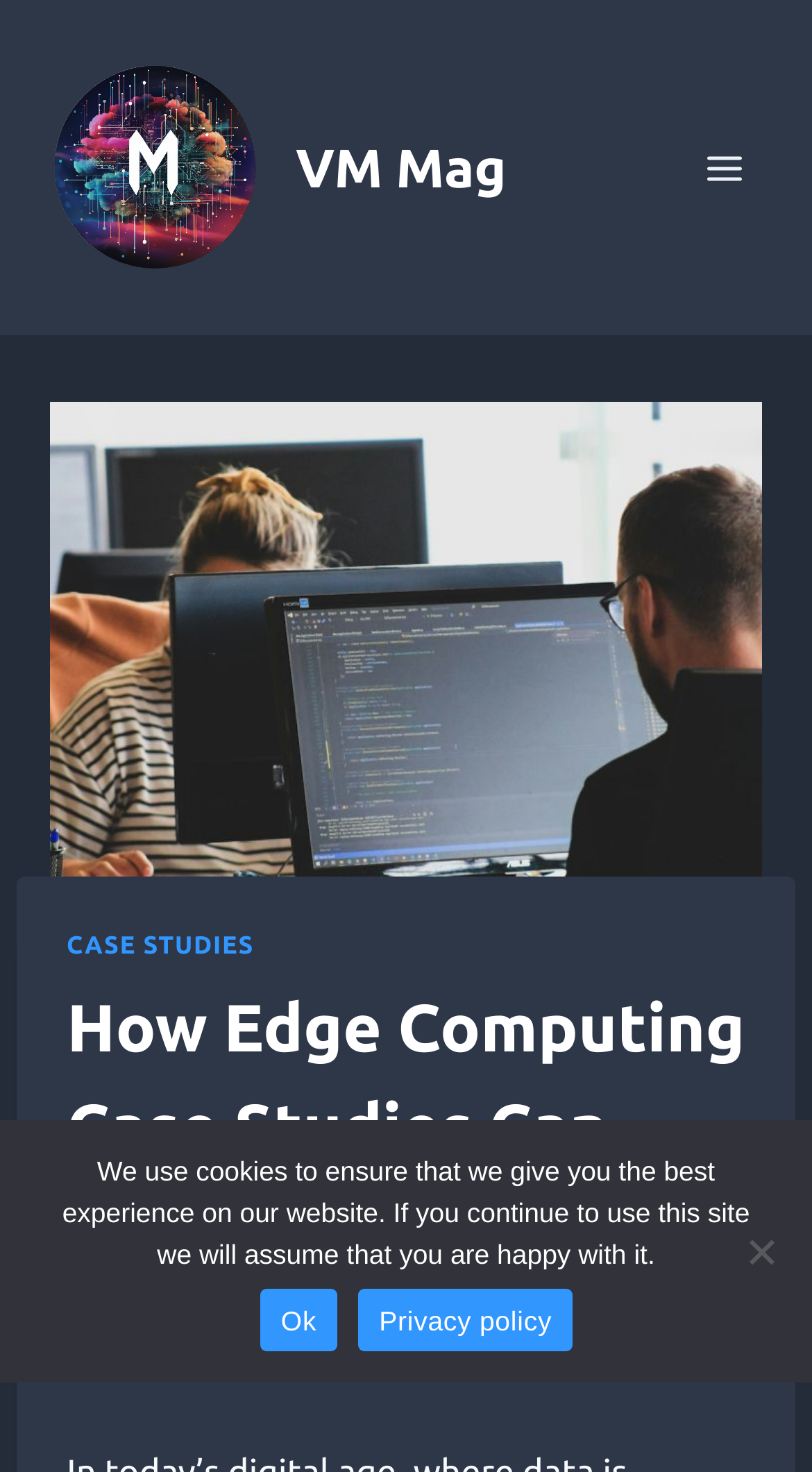Provide a brief response in the form of a single word or phrase:
What is the logo of the website?

VM Mag